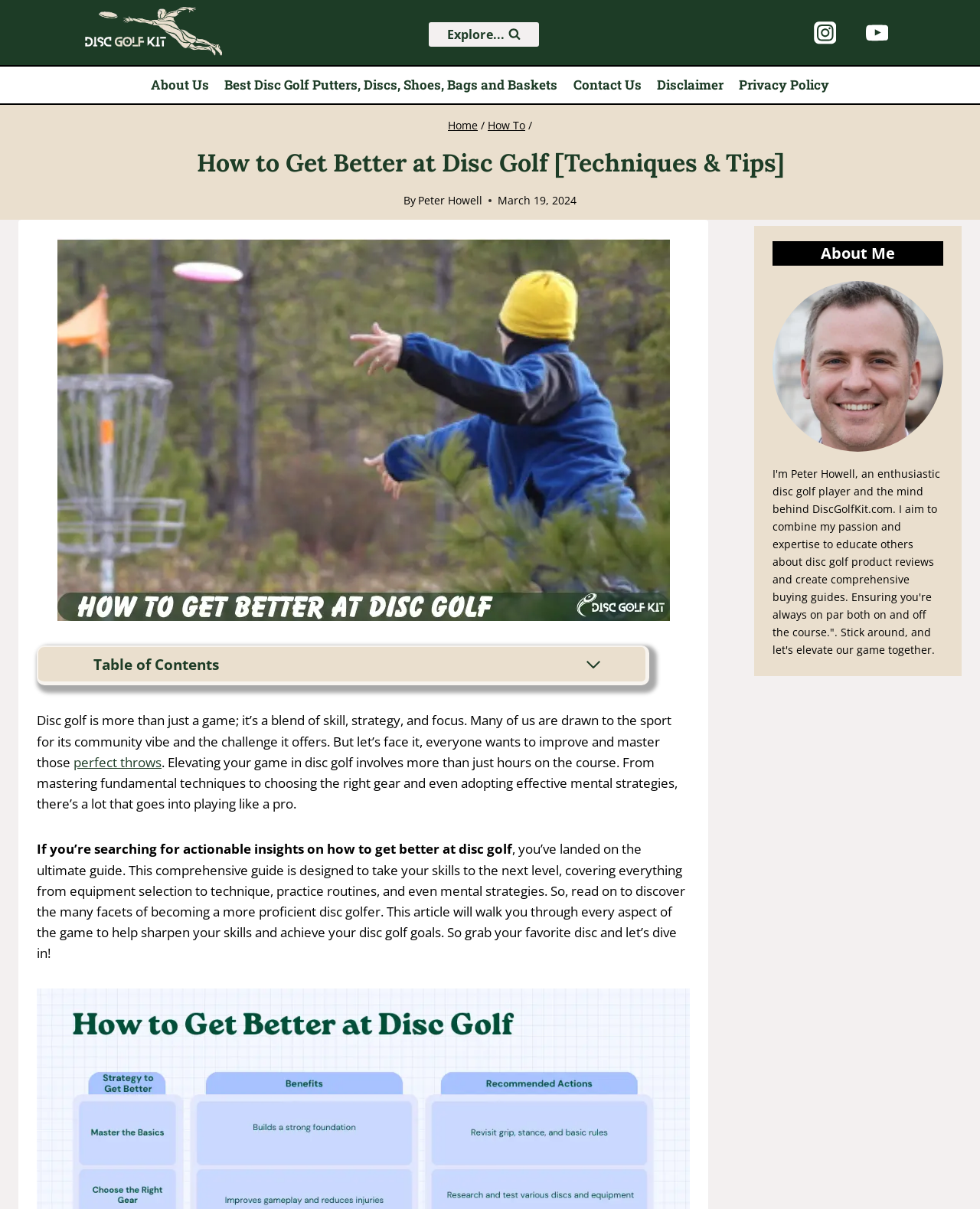Please predict the bounding box coordinates of the element's region where a click is necessary to complete the following instruction: "check news". The coordinates should be represented by four float numbers between 0 and 1, i.e., [left, top, right, bottom].

None